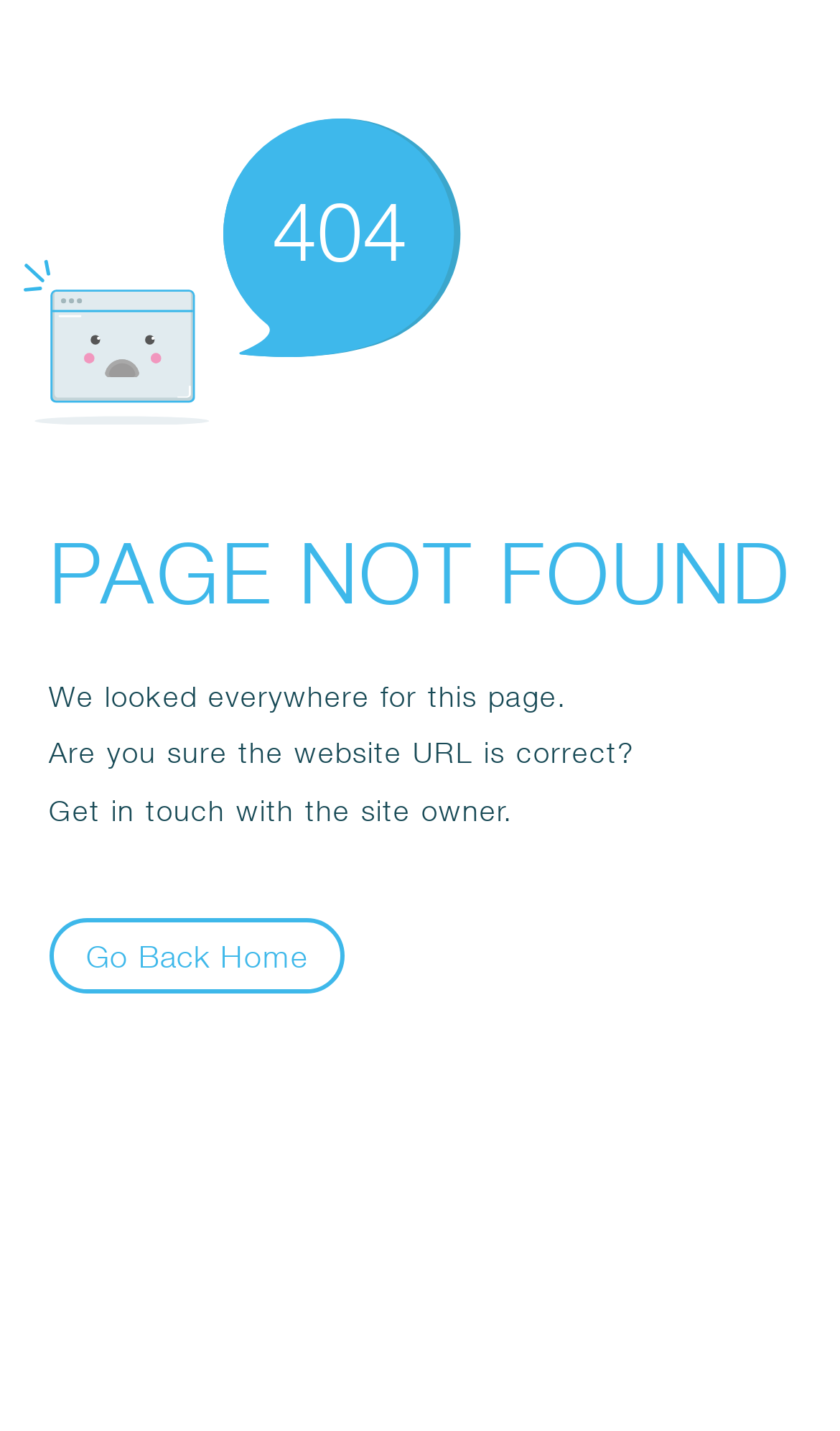What is the error code displayed on the page?
Please provide a full and detailed response to the question.

The error code is displayed prominently on the page, indicating that the requested page was not found. The '404' code is a standard HTTP error code for 'Not Found'.